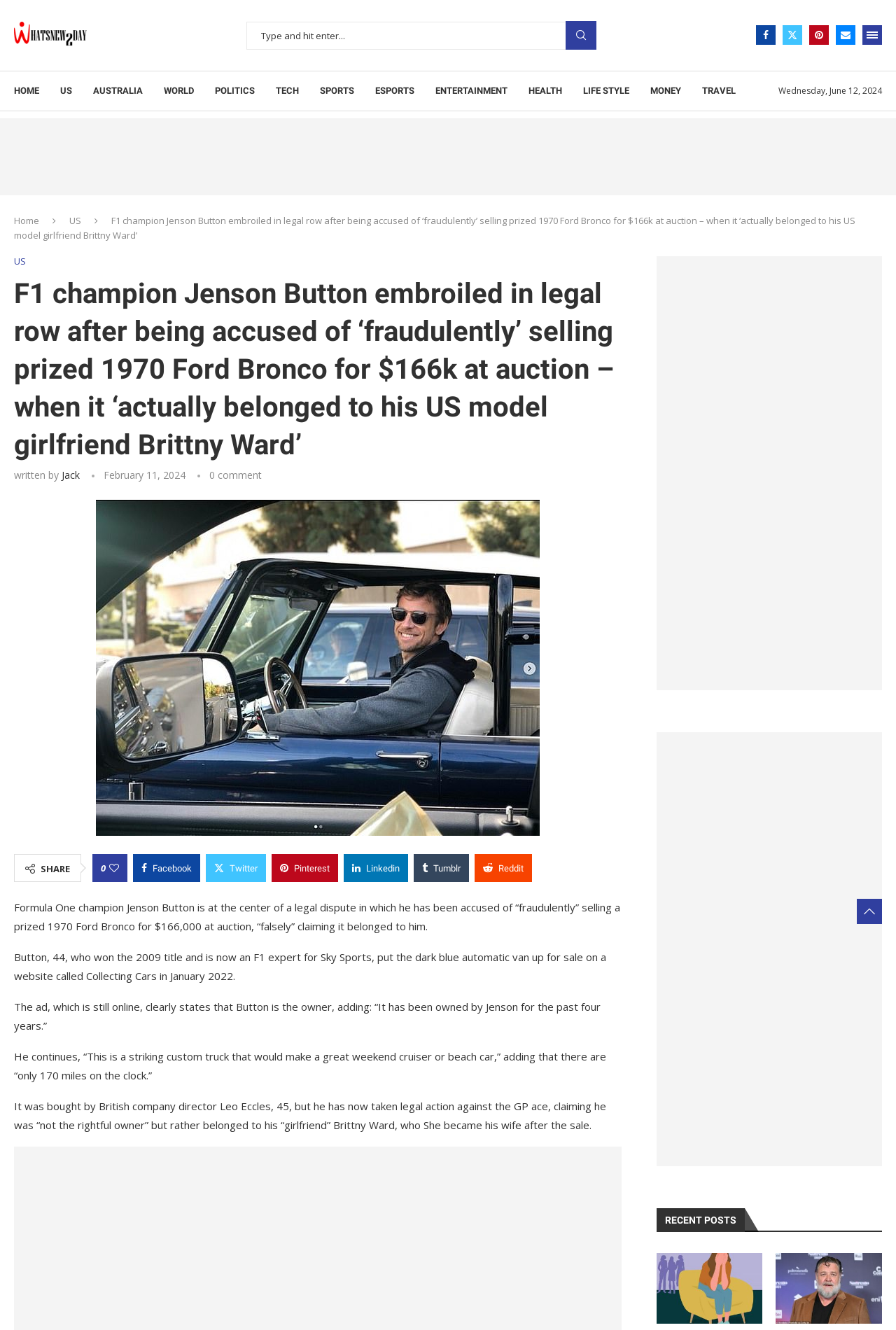Locate the bounding box coordinates of the element that should be clicked to fulfill the instruction: "Share the post on Twitter".

[0.23, 0.642, 0.297, 0.663]